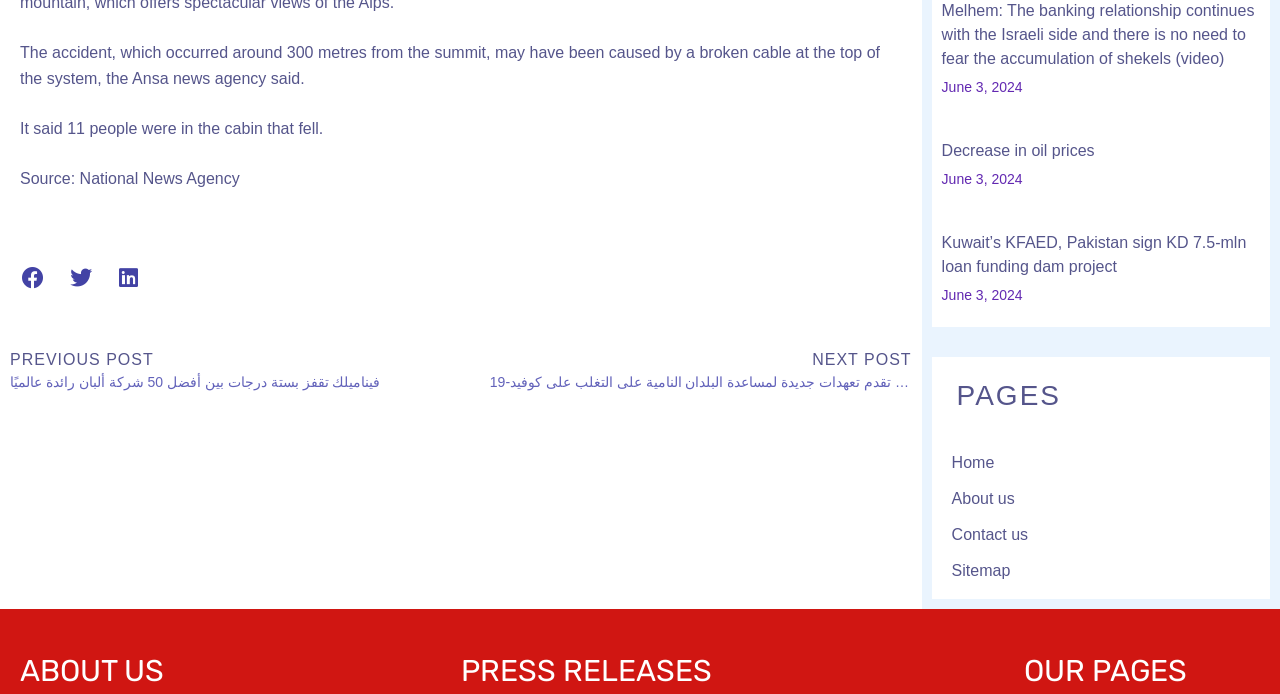Can you look at the image and give a comprehensive answer to the question:
What are the categories listed at the bottom of the webpage?

The webpage has four categories listed at the bottom: PAGES, ABOUT US, PRESS RELEASES, and OUR PAGES, which are likely navigation links to other sections of the website.